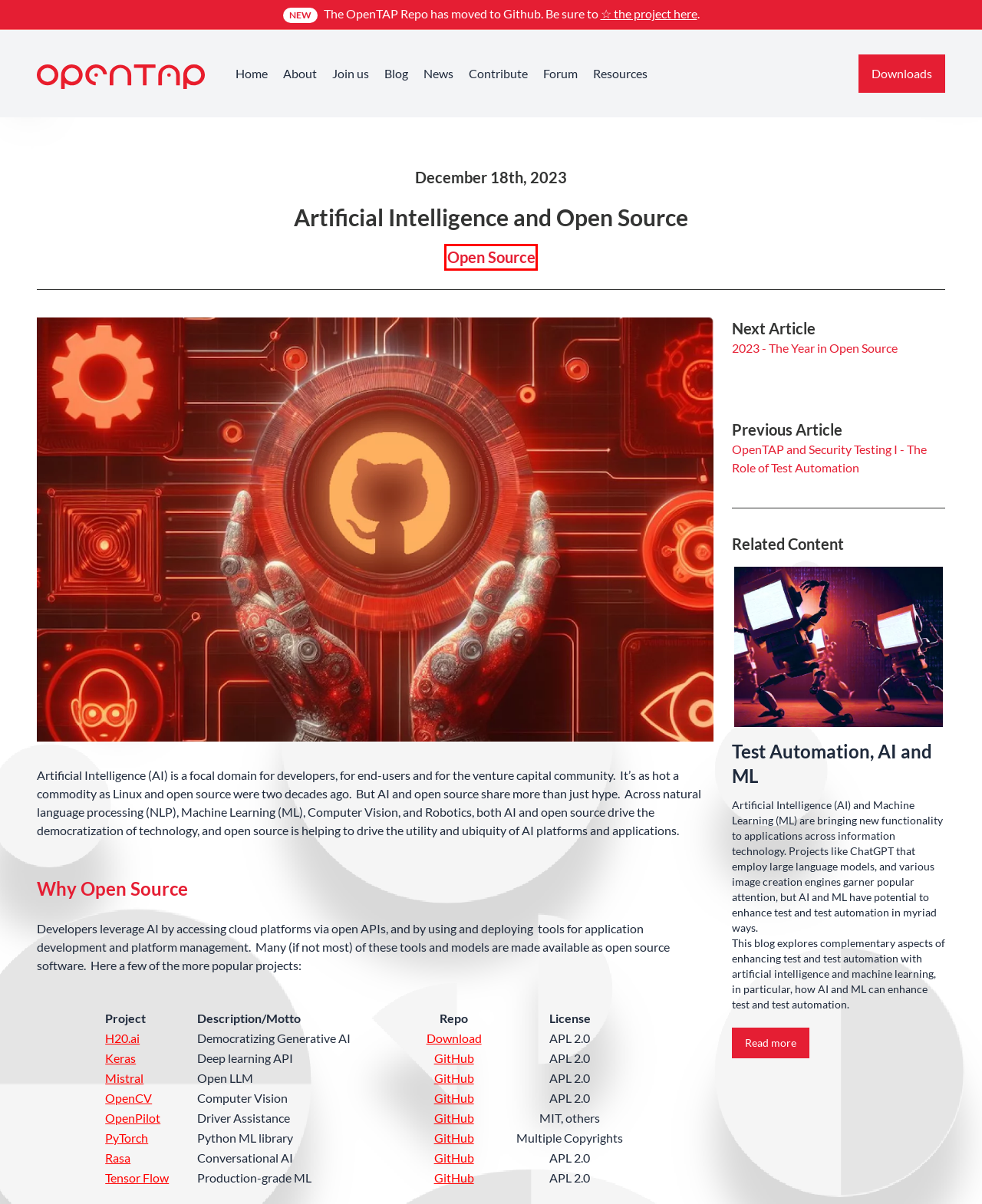Analyze the screenshot of a webpage featuring a red rectangle around an element. Pick the description that best fits the new webpage after interacting with the element inside the red bounding box. Here are the candidates:
A. Contribute
    |
    
    OpenTAP
B. Downloads Overview | H2O.ai
C. Open Source
    |
    
    OpenTAP Blog
D. OpenCV - Open Computer Vision Library
E. News
    |
    
    OpenTAP News
F. About
    |
    
    OpenTAP
G. OpenTAP Community Forum - Community discussion forums for OpenTAP
H. Conversational AI Platform | Superior Customer Experiences Start Here

C